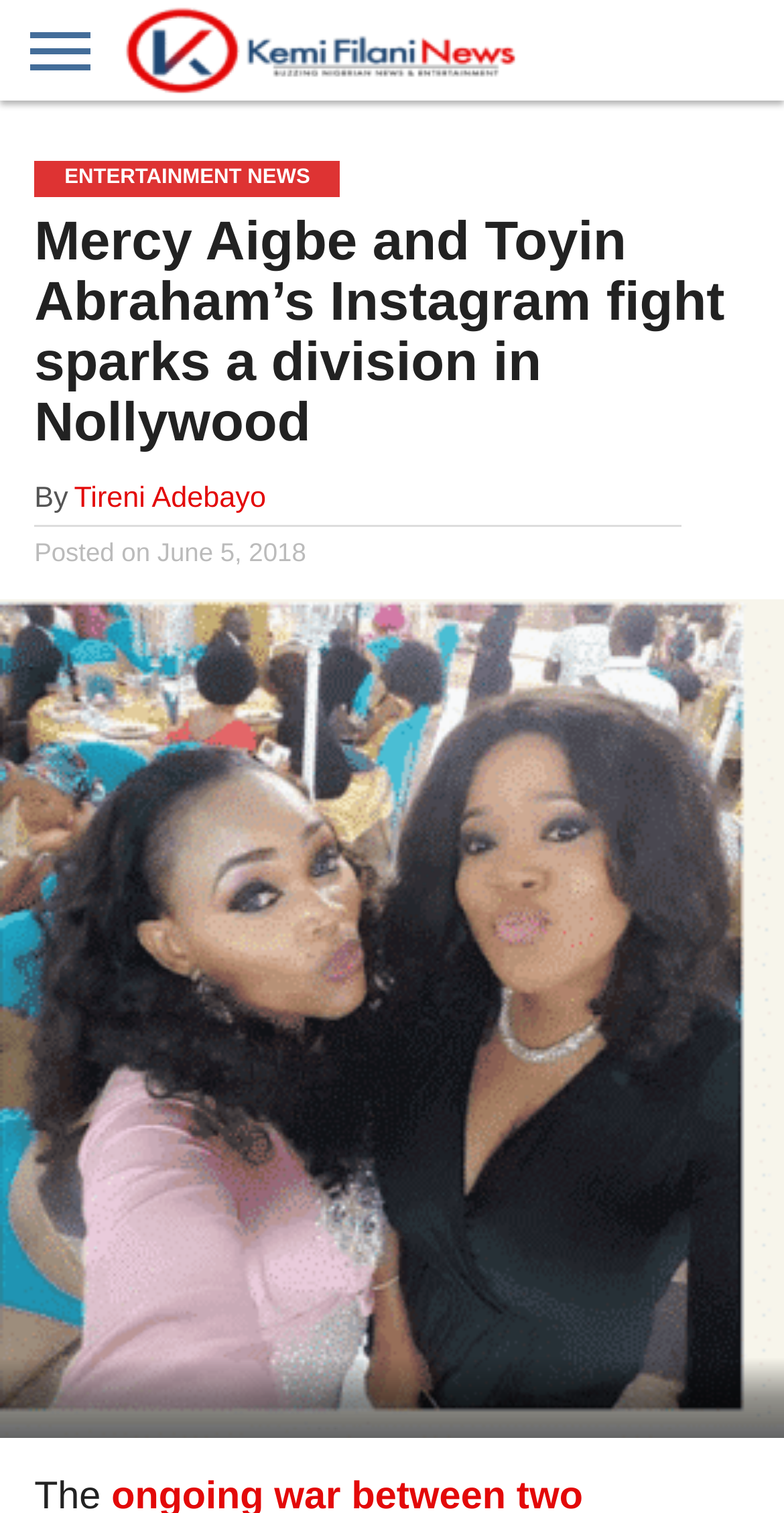Kindly respond to the following question with a single word or a brief phrase: 
How many links are at the top of the webpage?

6